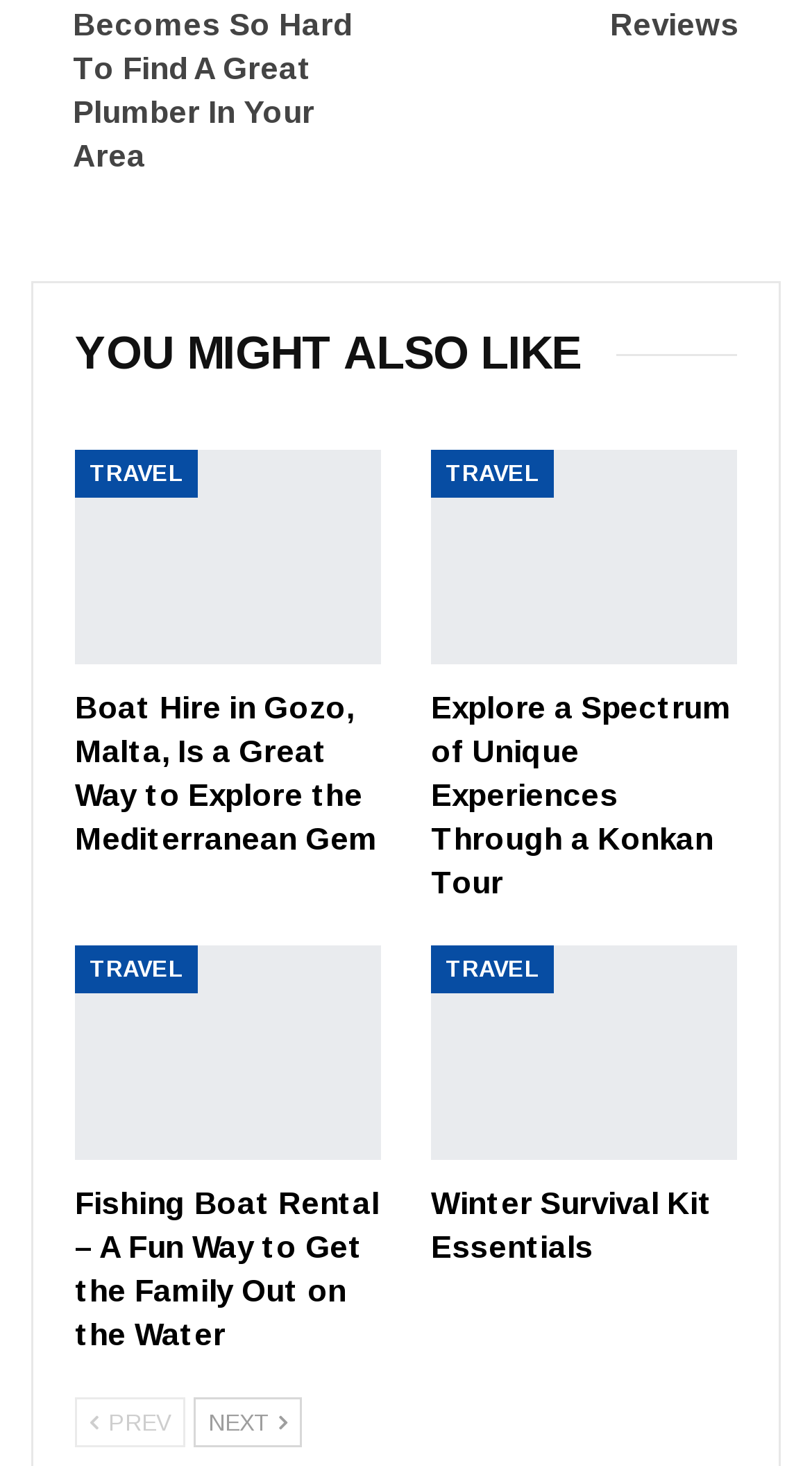Please respond in a single word or phrase: 
What is the text on the 'Previous' button?

PREV